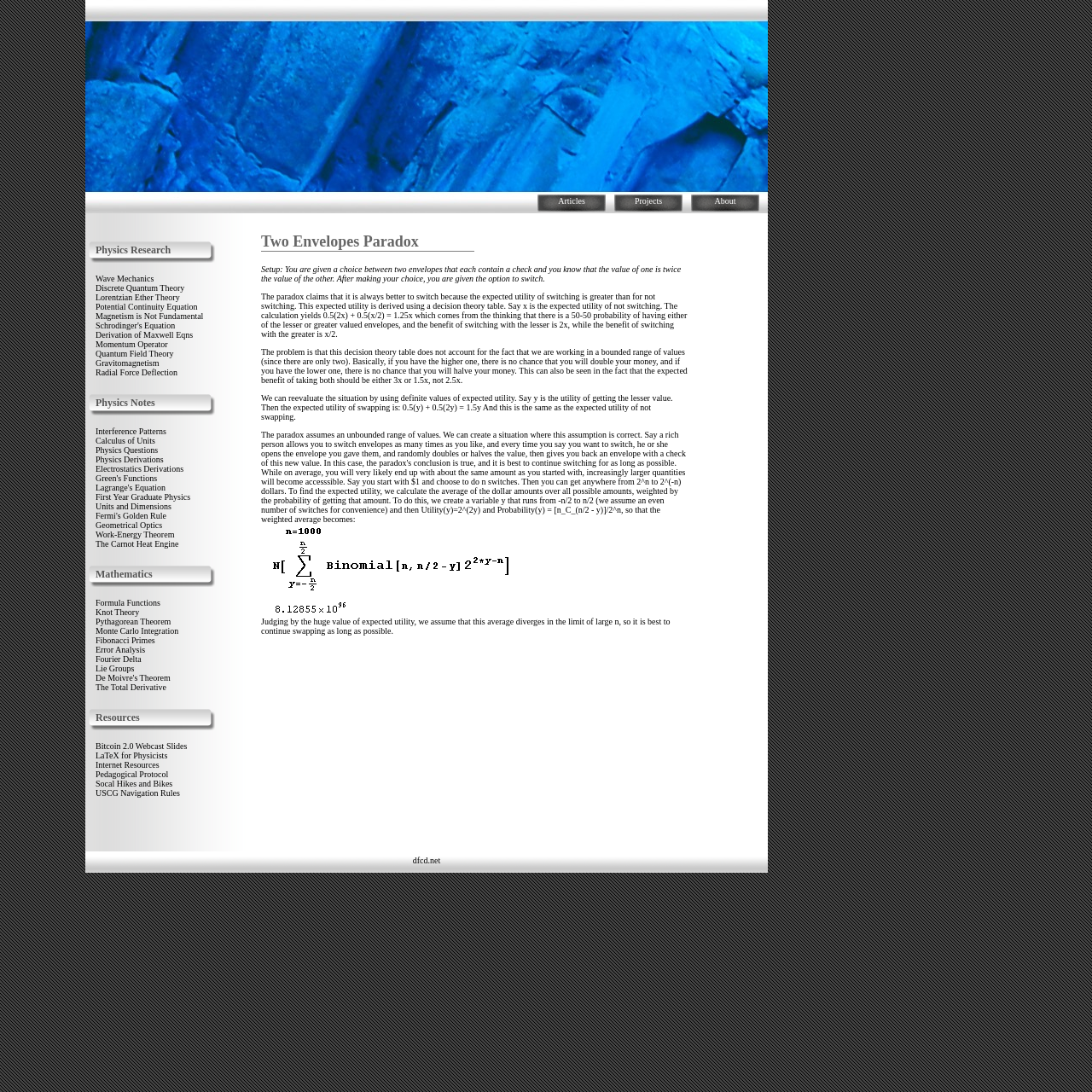Please locate the bounding box coordinates of the element's region that needs to be clicked to follow the instruction: "Visit the 'Physics Notes' page". The bounding box coordinates should be provided as four float numbers between 0 and 1, i.e., [left, top, right, bottom].

[0.088, 0.363, 0.142, 0.374]